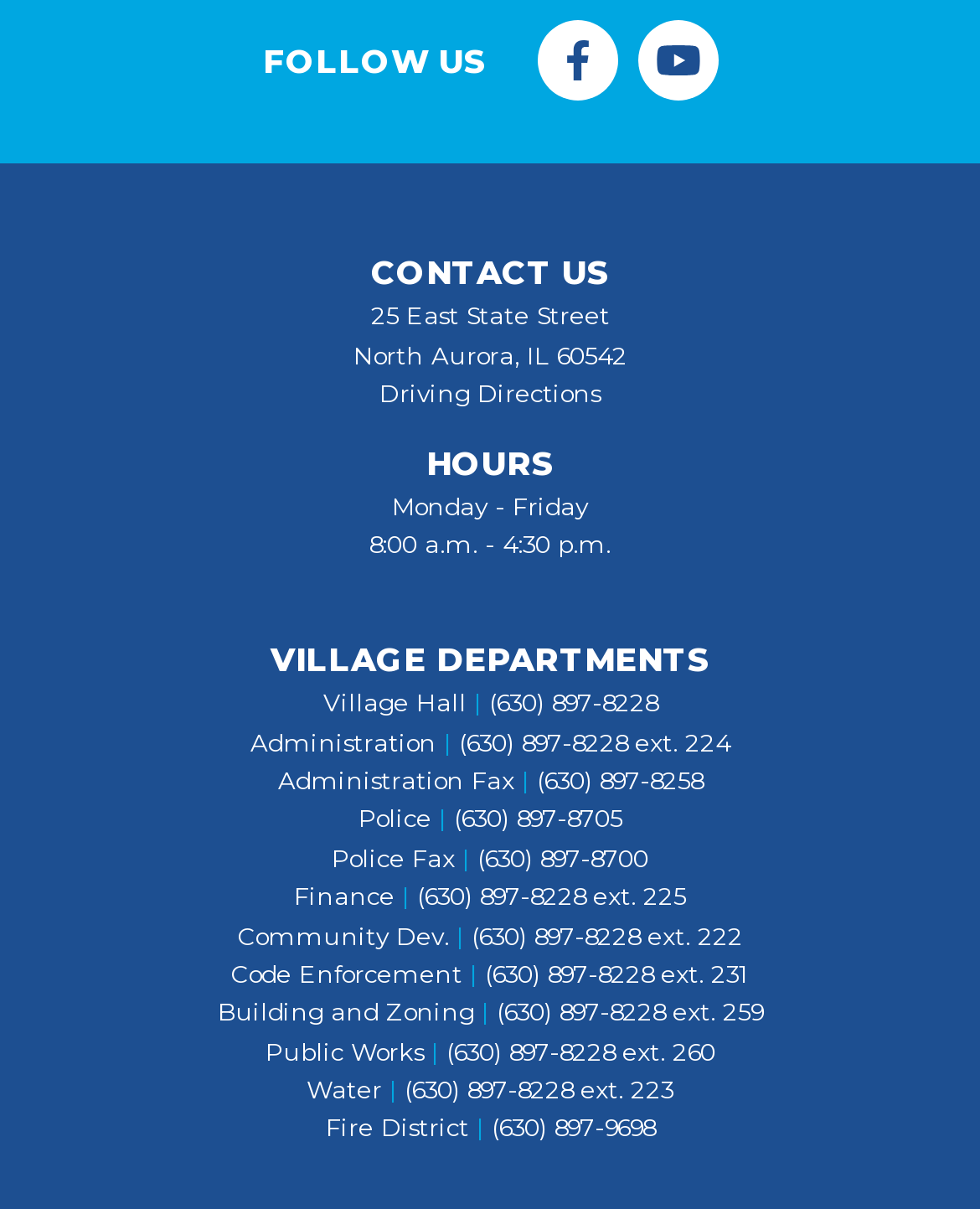Identify the bounding box coordinates for the element you need to click to achieve the following task: "View the Police department's fax number". Provide the bounding box coordinates as four float numbers between 0 and 1, in the form [left, top, right, bottom].

[0.487, 0.698, 0.662, 0.721]